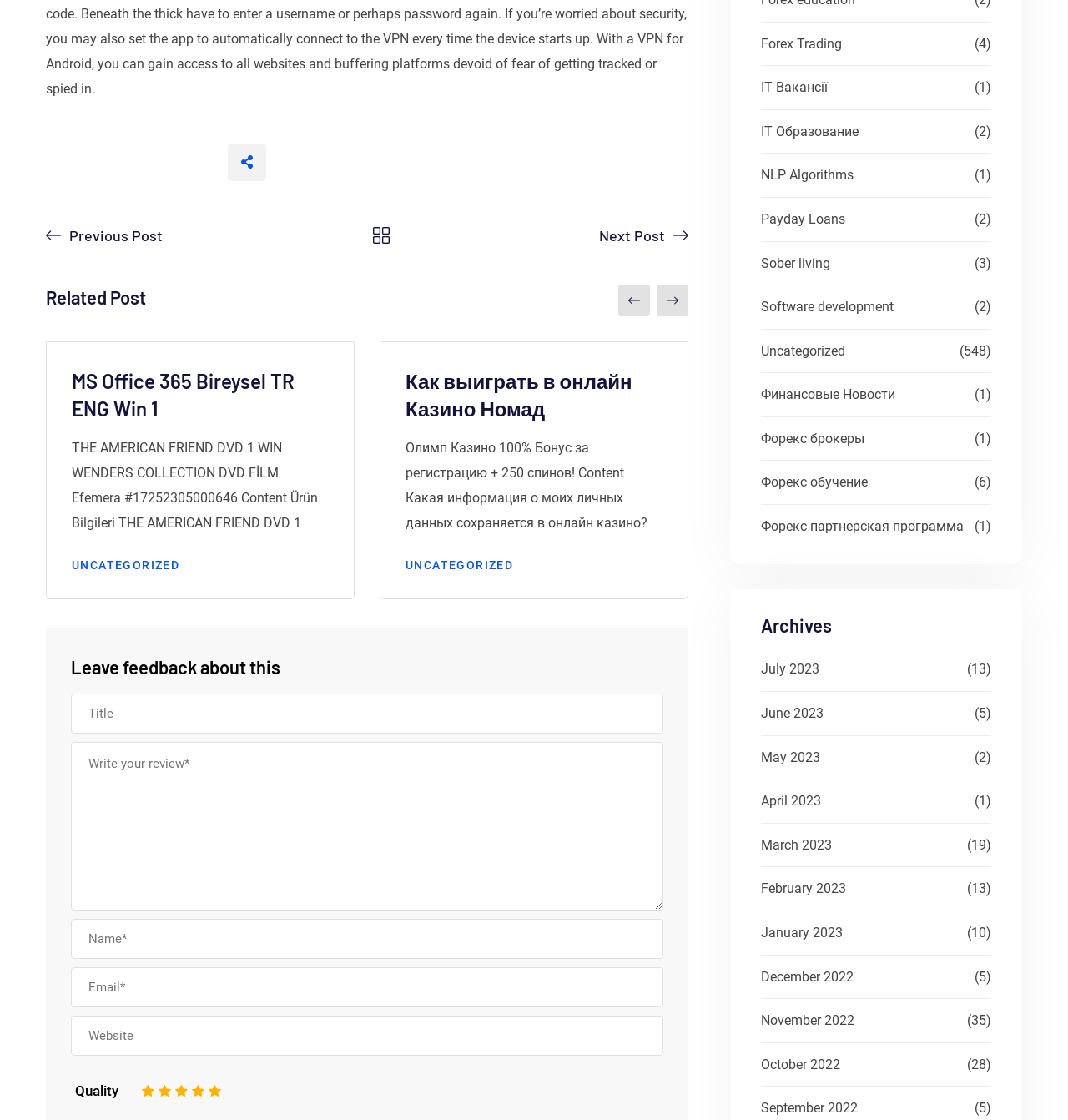Find and specify the bounding box coordinates that correspond to the clickable region for the instruction: "Write a review in the 'Write your review*' textbox".

[0.066, 0.662, 0.621, 0.813]